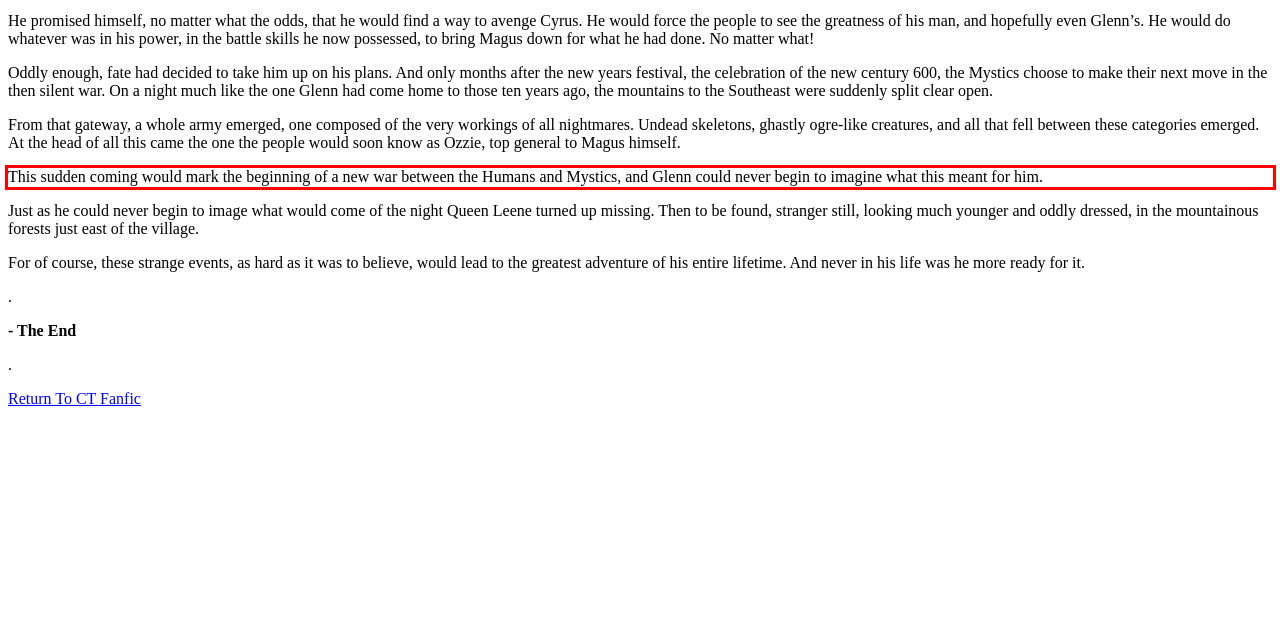Extract and provide the text found inside the red rectangle in the screenshot of the webpage.

This sudden coming would mark the beginning of a new war between the Humans and Mystics, and Glenn could never begin to imagine what this meant for him.